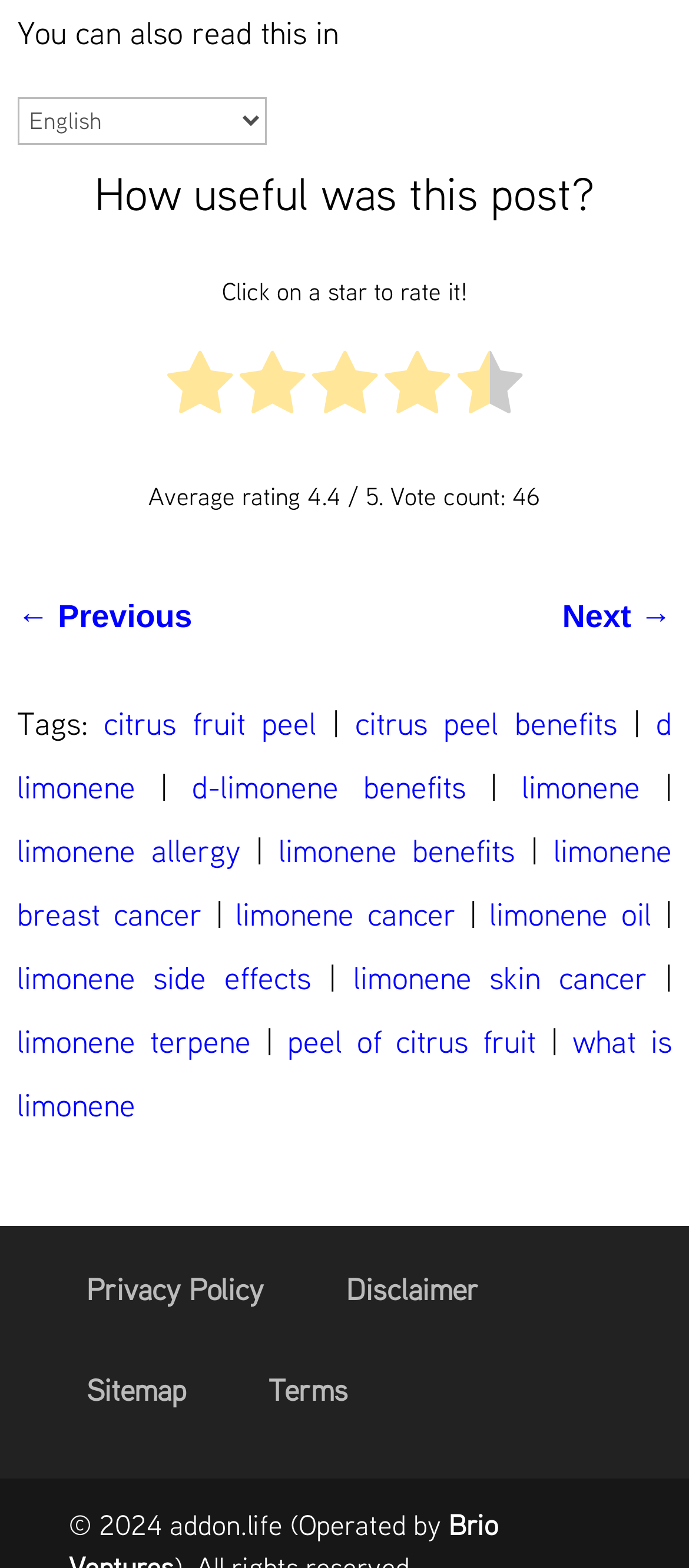What is the copyright year of addon.life?
Using the image as a reference, give an elaborate response to the question.

The copyright year of addon.life can be found by looking at the static text element with the text '© 2024 addon.life (Operated by'.